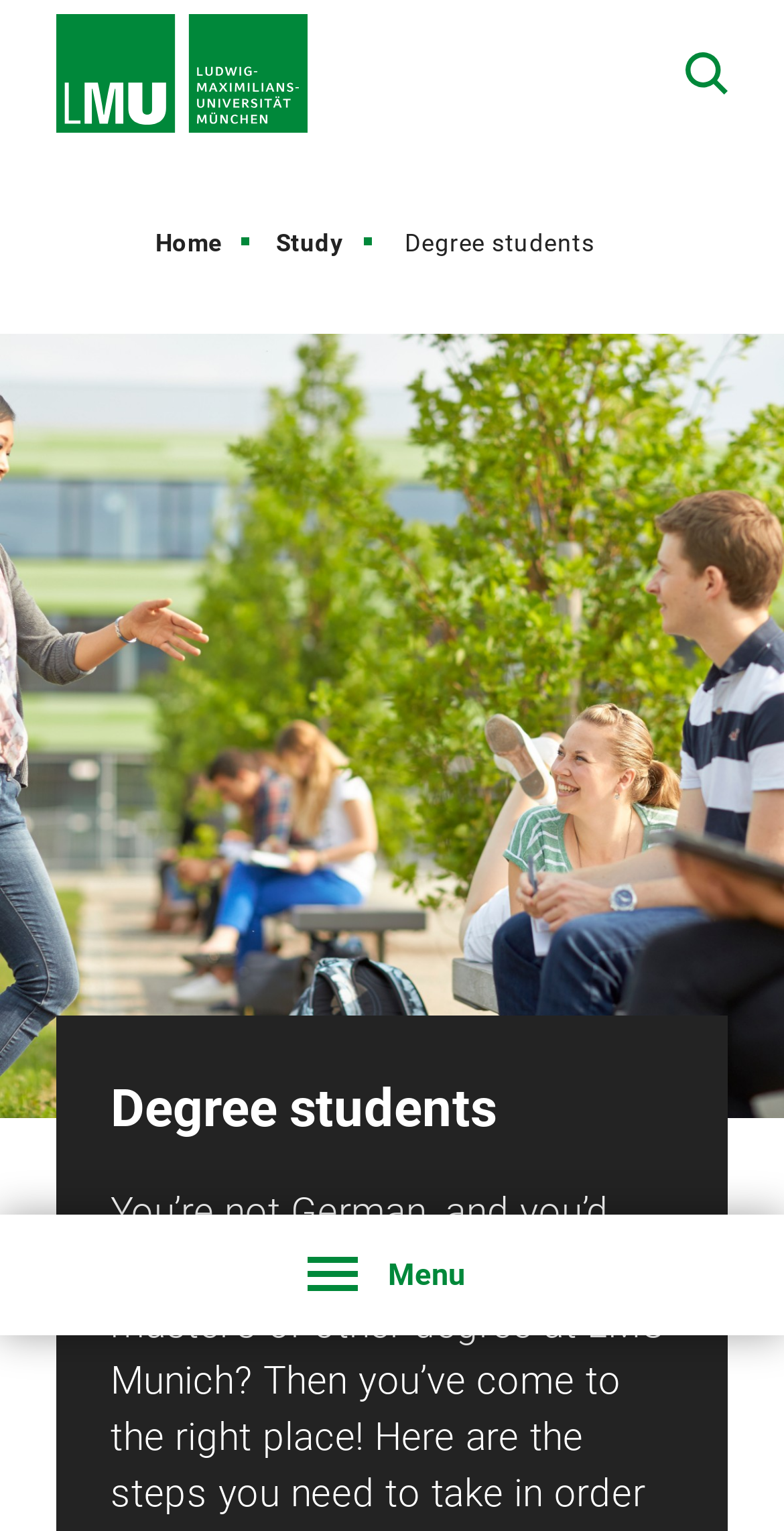Give a one-word or short-phrase answer to the following question: 
Is there a search function on this webpage?

Yes